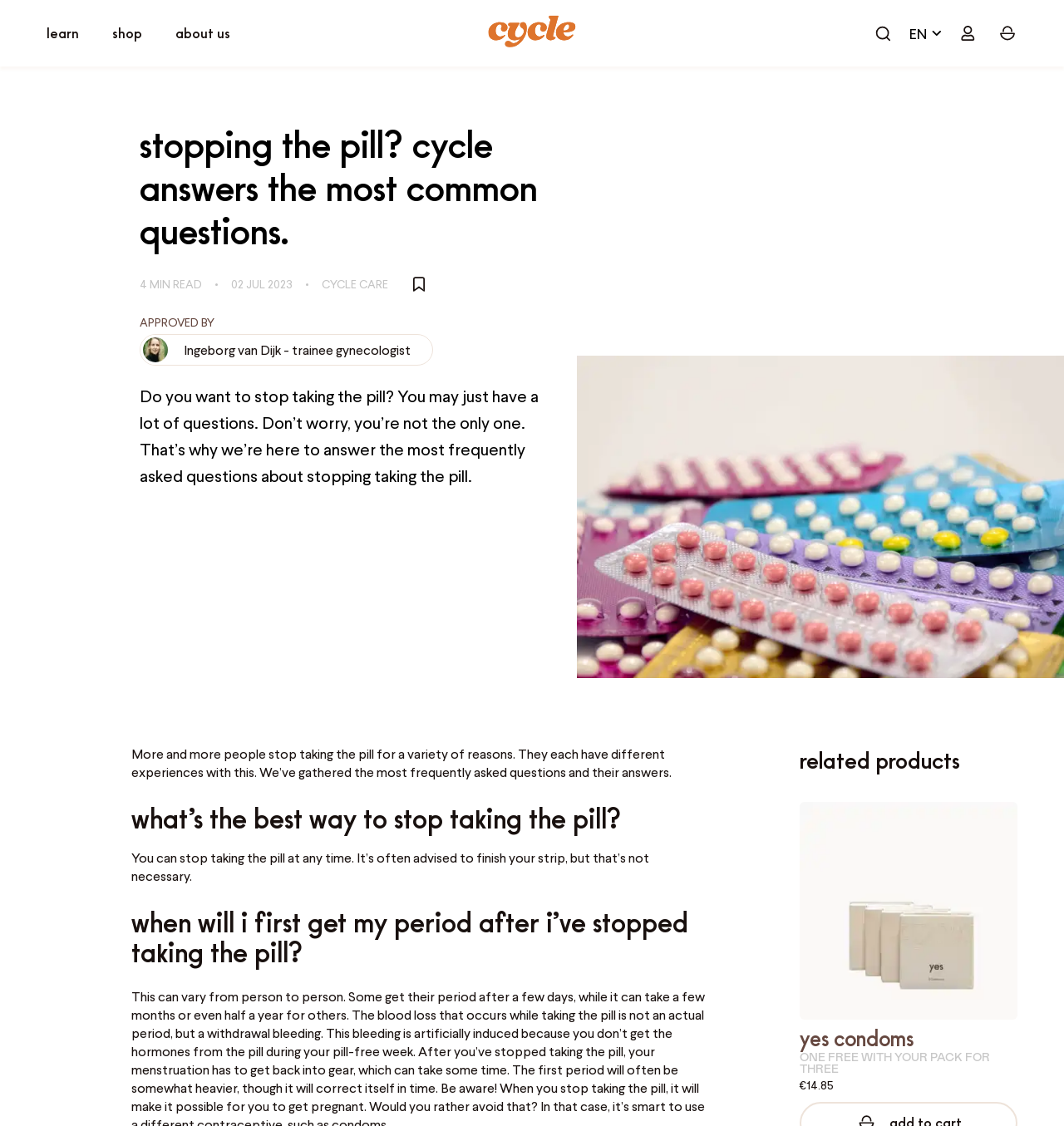Please find the bounding box coordinates of the element that you should click to achieve the following instruction: "Learn more about Blower Door Testing". The coordinates should be presented as four float numbers between 0 and 1: [left, top, right, bottom].

None